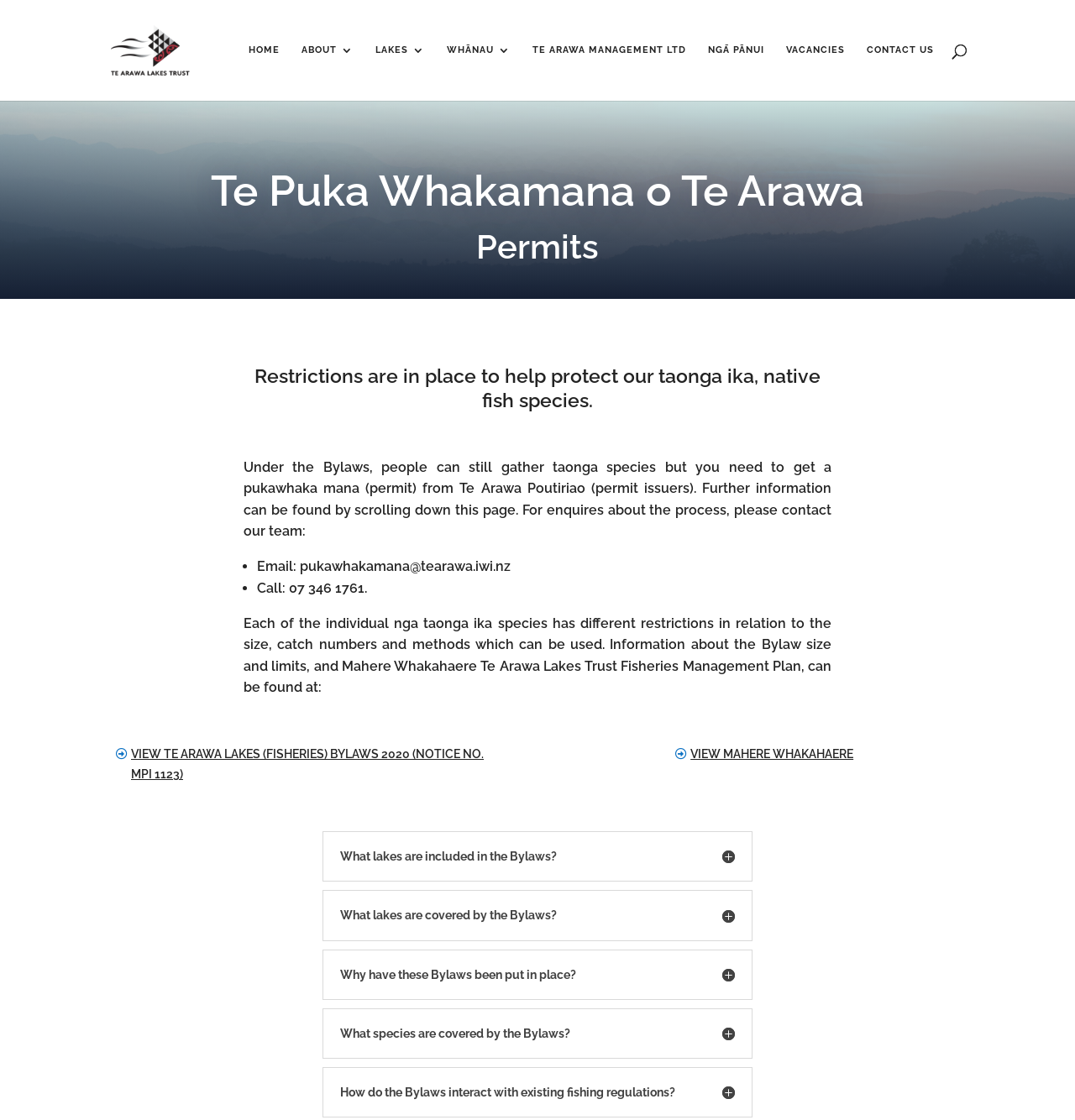Please determine and provide the text content of the webpage's heading.

Te Puka Whakamana o Te Arawa